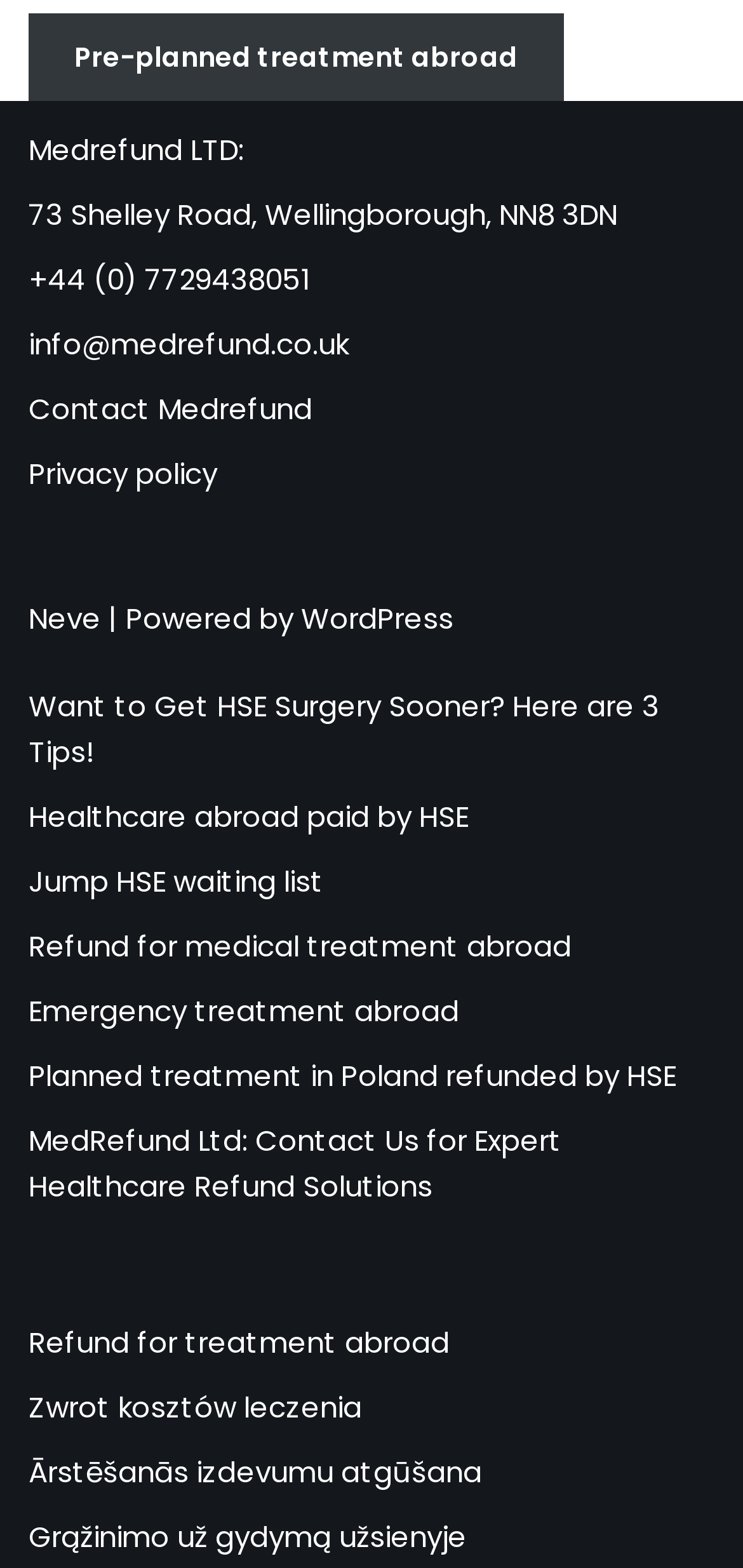Carefully observe the image and respond to the question with a detailed answer:
What is the purpose of Medrefund LTD?

The purpose of Medrefund LTD can be inferred from the various links on the webpage, which suggest that the company helps with refunds for medical treatment abroad. One of the links is 'Refund for medical treatment abroad', which implies that this is a key service offered by the company.